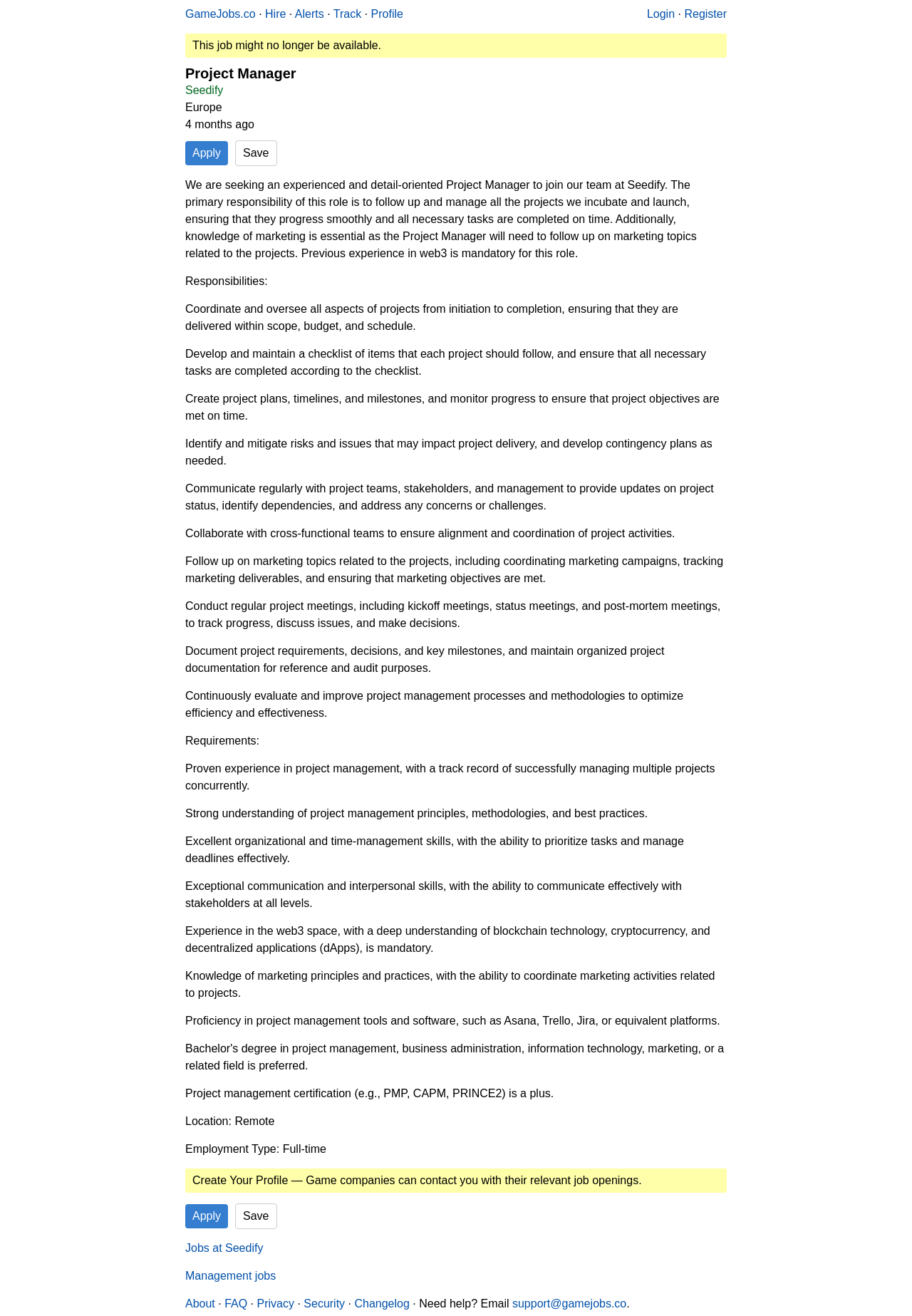Based on the element description, predict the bounding box coordinates (top-left x, top-left y, bottom-right x, bottom-right y) for the UI element in the screenshot: Contact Us

None